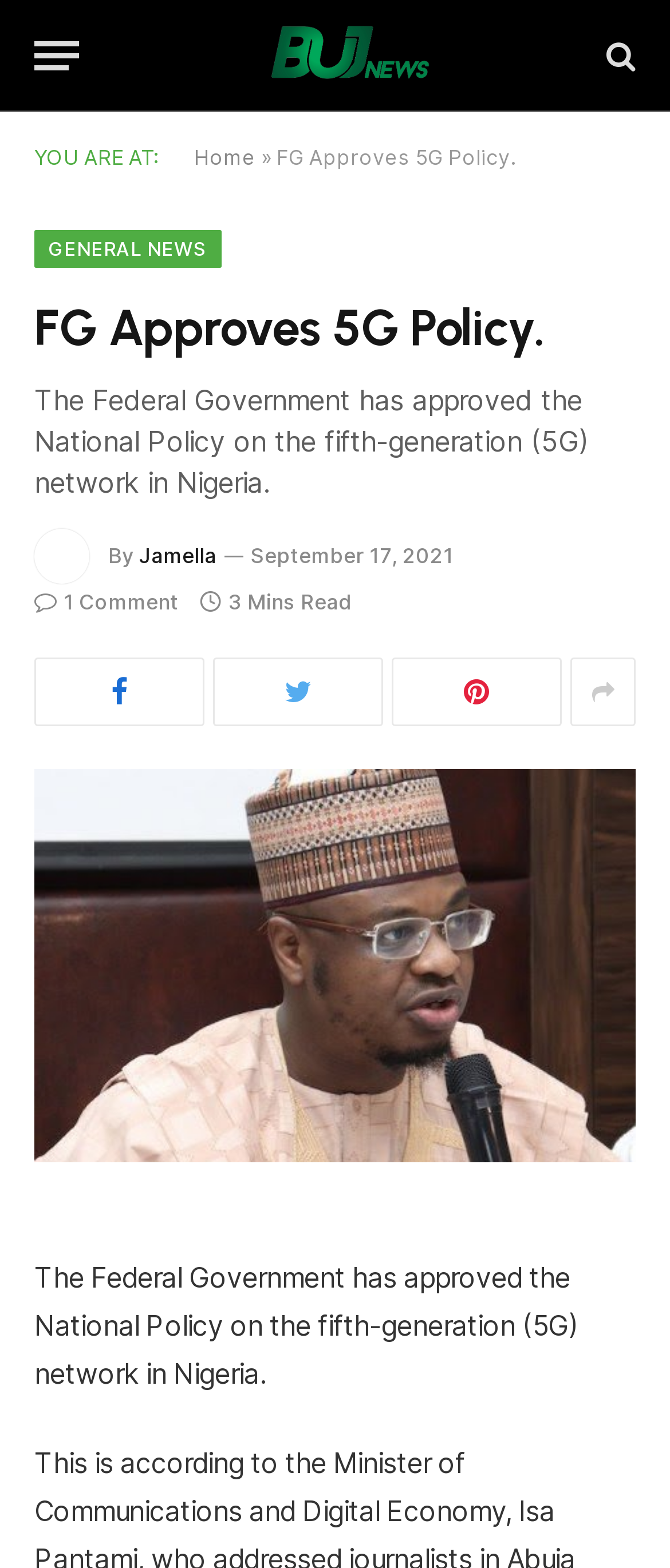Identify the main heading of the webpage and provide its text content.

FG Approves 5G Policy.